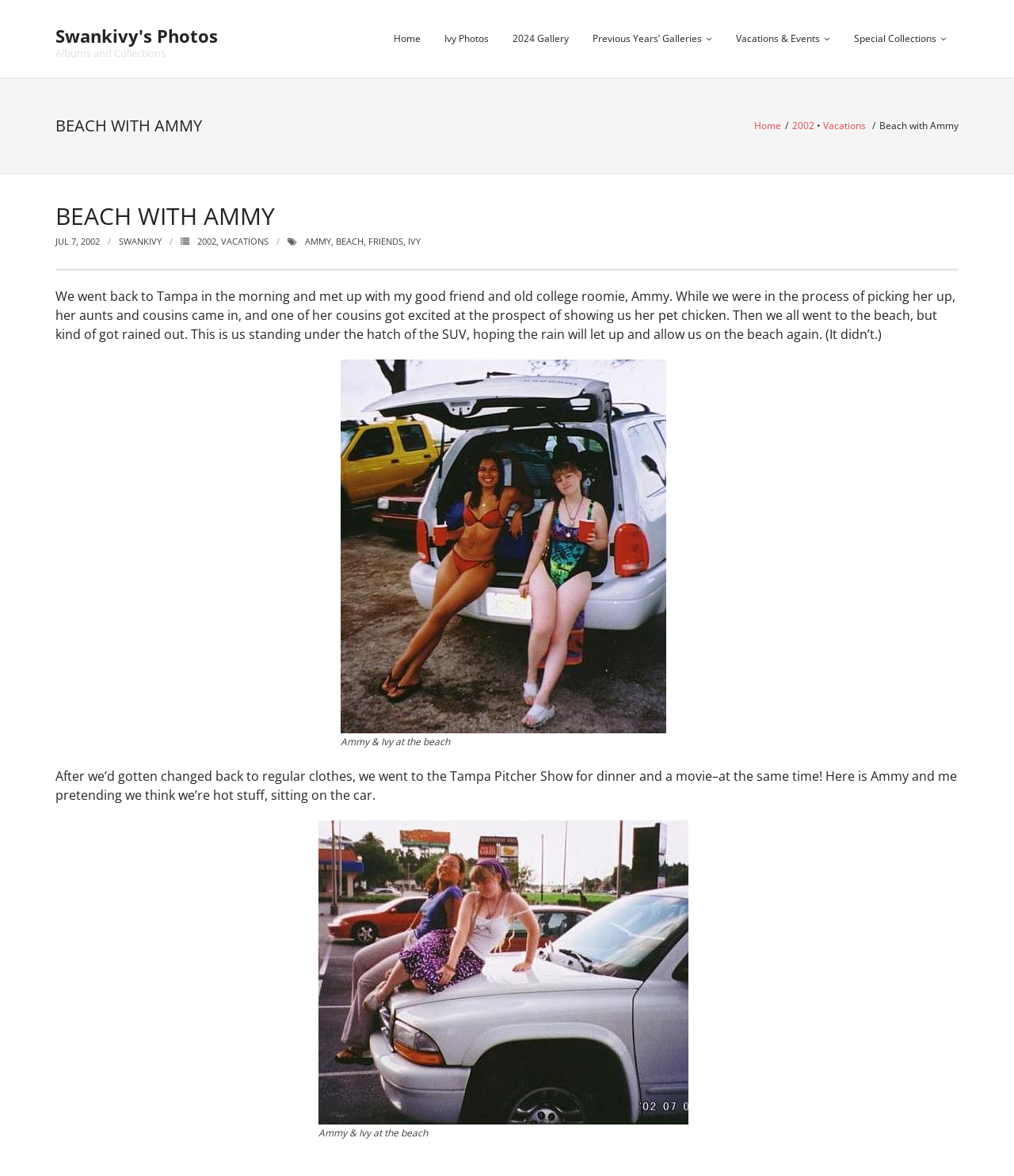Offer a detailed account of what is visible on the webpage.

The webpage is a photo album or gallery page titled "Beach with Ammy – Swankivy's Photos". At the top, there is a navigation menu with links to "Home", "Ivy Photos", "2024 Gallery", "Previous Years’ Galleries", "Vacations & Events", and "Special Collections". Below this menu, there is a heading "BEACH WITH AMMY" in a larger font size.

The main content of the page is an article with a header that repeats the title "BEACH WITH AMMY". Below the header, there are several links to related topics, including "JUL 7, 2002", "SWANKIVY", "2002", "VACATIONS", "AMMY", "BEACH", "FRIENDS", and "IVY". 

The article then describes a story about a trip to the beach with a friend named Ammy. The text explains that they met up with Ammy in the morning, went to the beach, but got rained out. There is an image of the two friends standing under the hatch of an SUV, hoping the rain would let up. The image is captioned "Ammy & Ivy at the beach".

The story continues, describing how they got changed and went to the Tampa Pitcher Show for dinner and a movie. There is another image of Ammy and the author pretending to be cool, sitting on a car. The image is not captioned, but the surrounding text provides context.

Throughout the page, there are several links to other pages or albums, and some static text elements, such as slashes and bullet points, that separate the different sections of the content.